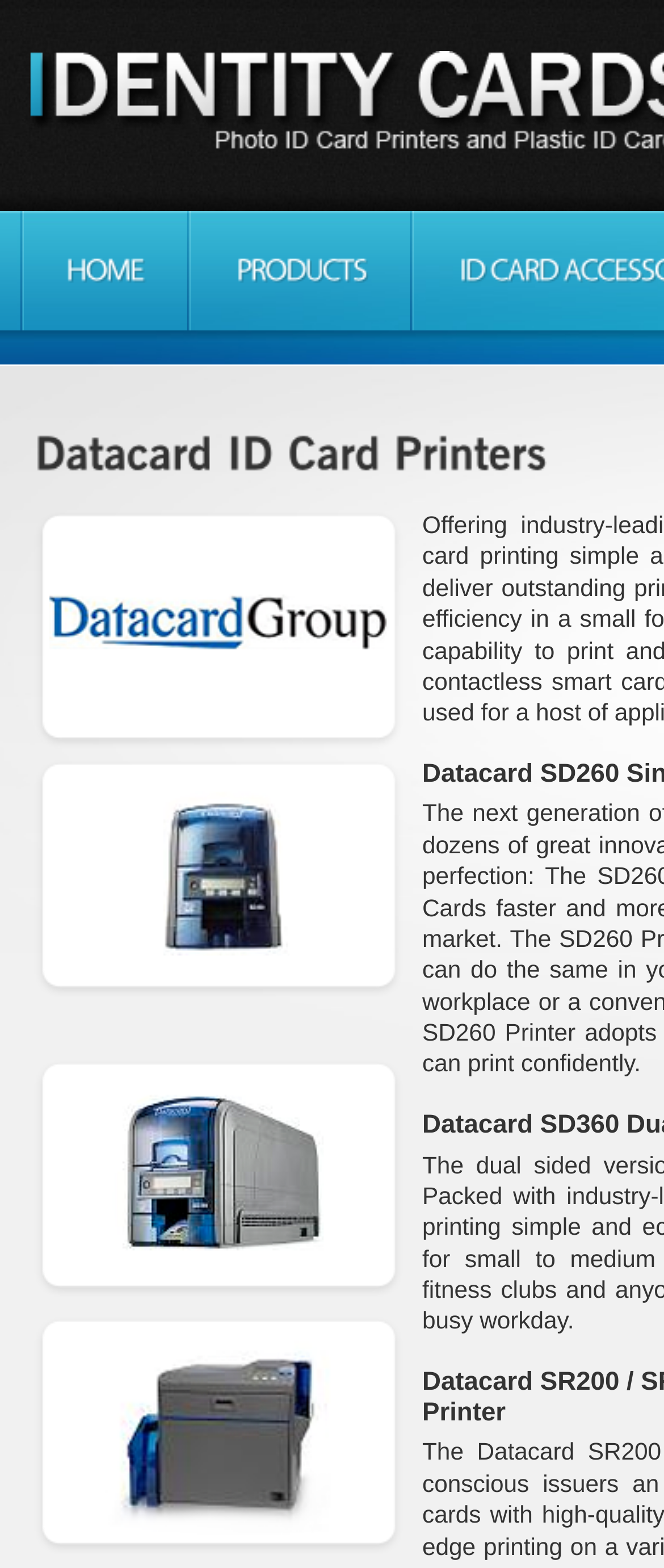Predict the bounding box of the UI element that fits this description: "Products".

[0.313, 0.135, 0.597, 0.211]